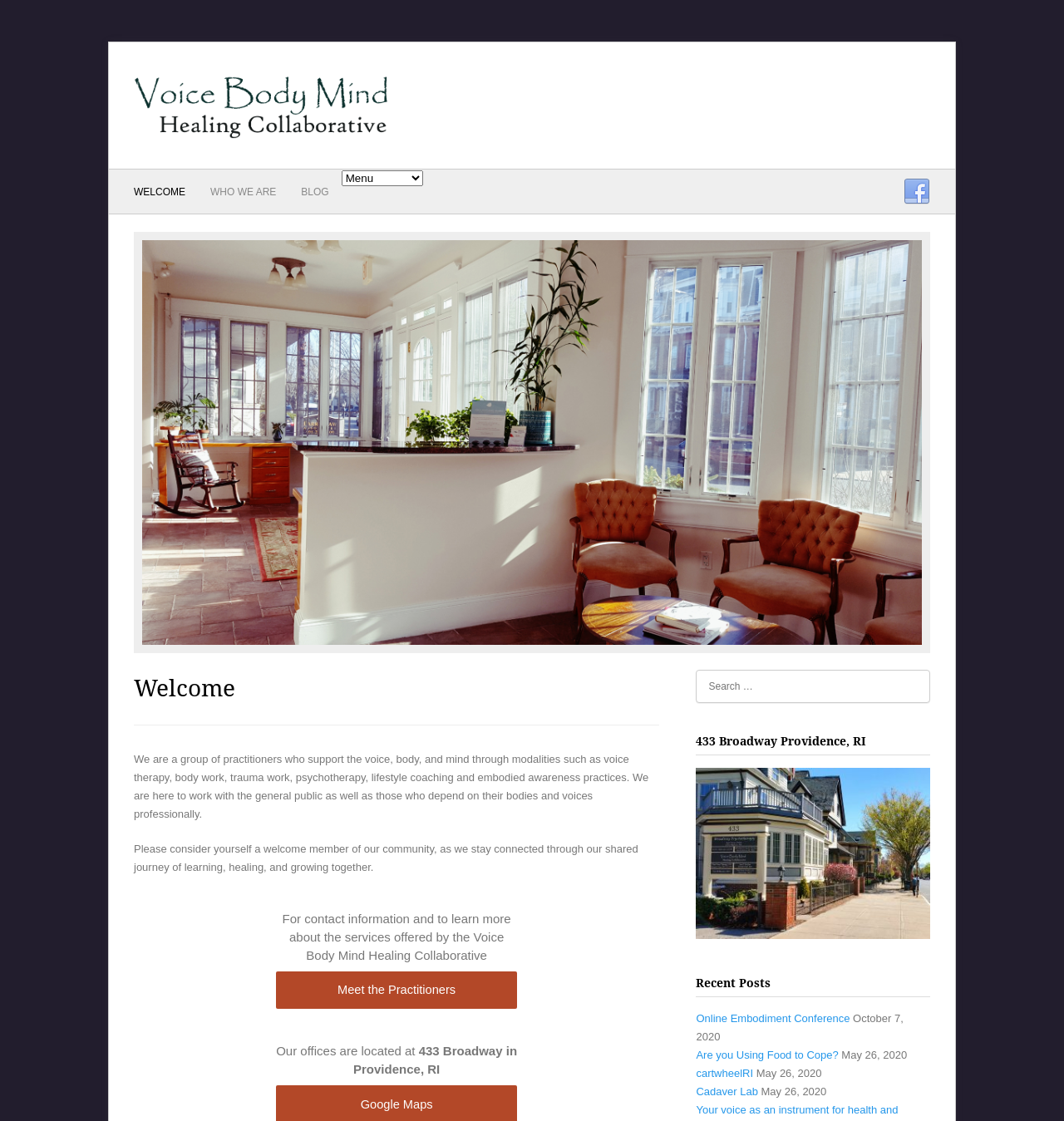Identify the bounding box for the given UI element using the description provided. Coordinates should be in the format (top-left x, top-left y, bottom-right x, bottom-right y) and must be between 0 and 1. Here is the description: title="facebook"

[0.849, 0.159, 0.874, 0.183]